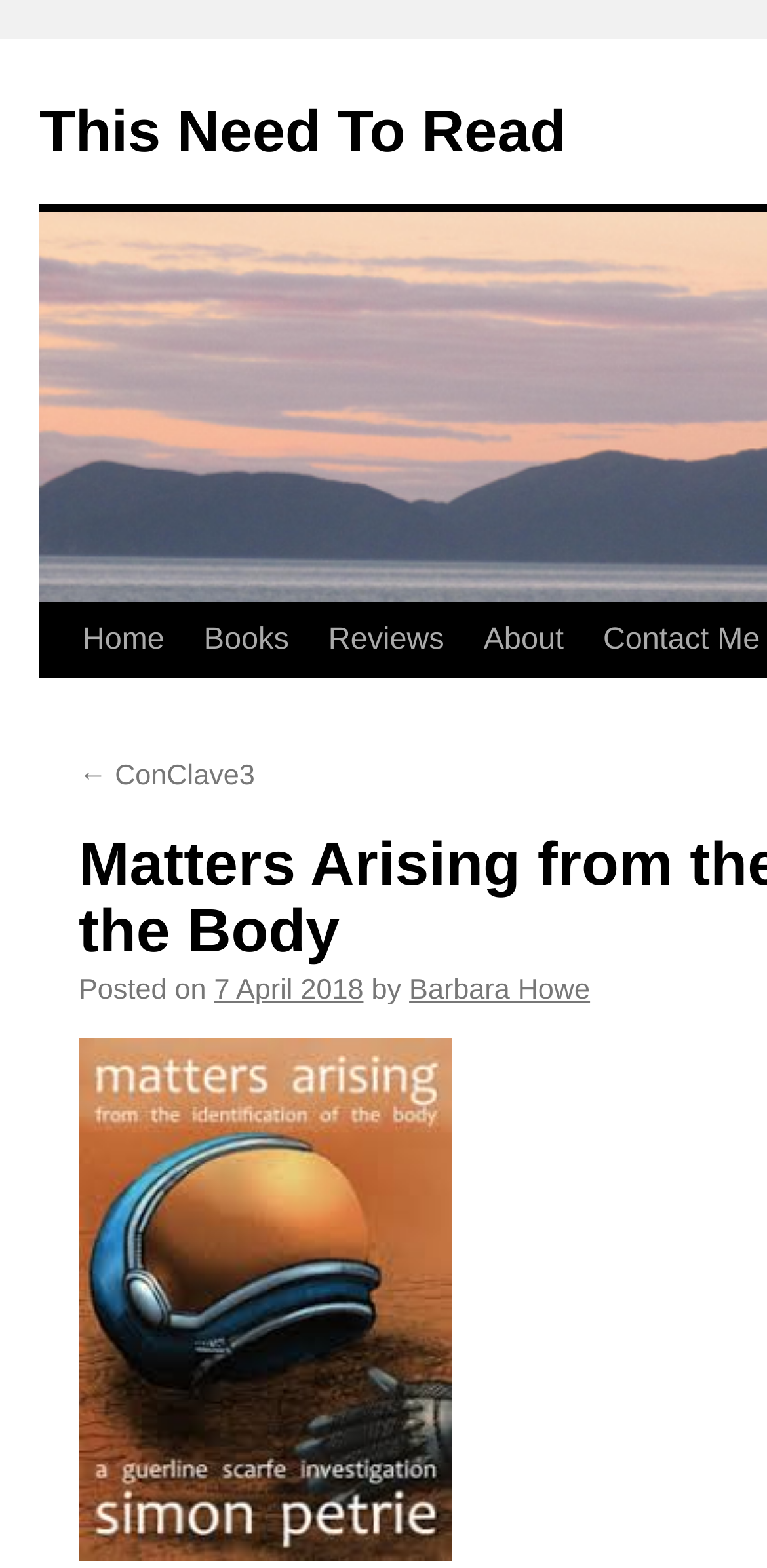Provide your answer in a single word or phrase: 
How many links are in the top navigation bar?

4